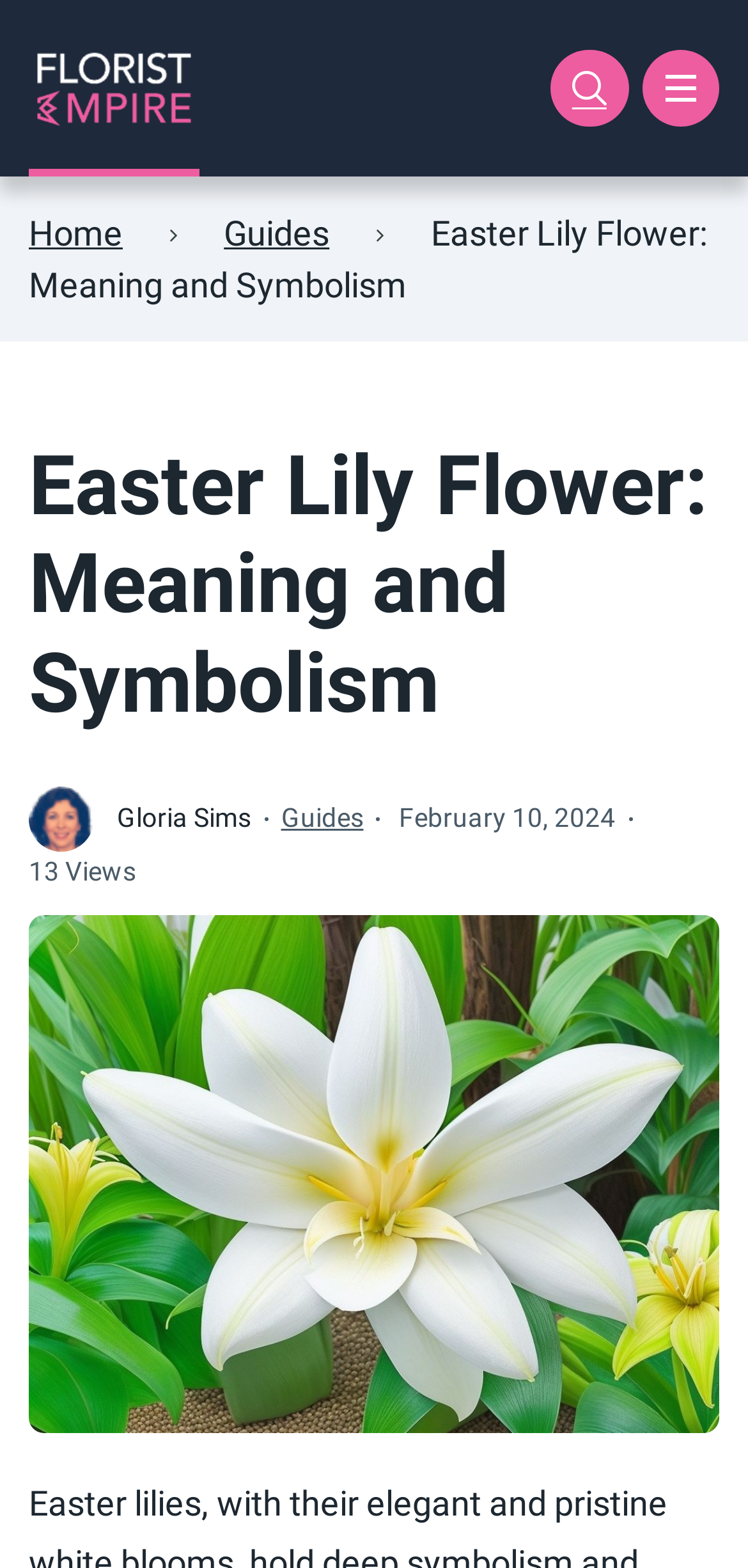Locate the bounding box coordinates of the element I should click to achieve the following instruction: "read about easter lily flower meaning".

[0.038, 0.279, 0.962, 0.468]